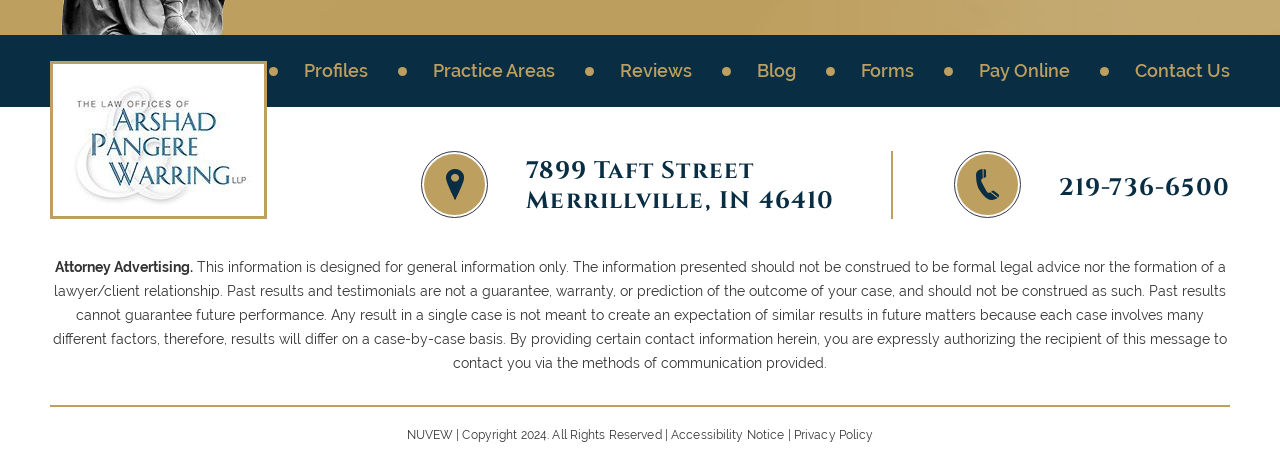Identify the bounding box coordinates for the UI element described by the following text: "Home". Provide the coordinates as four float numbers between 0 and 1, in the format [left, top, right, bottom].

[0.146, 0.113, 0.187, 0.19]